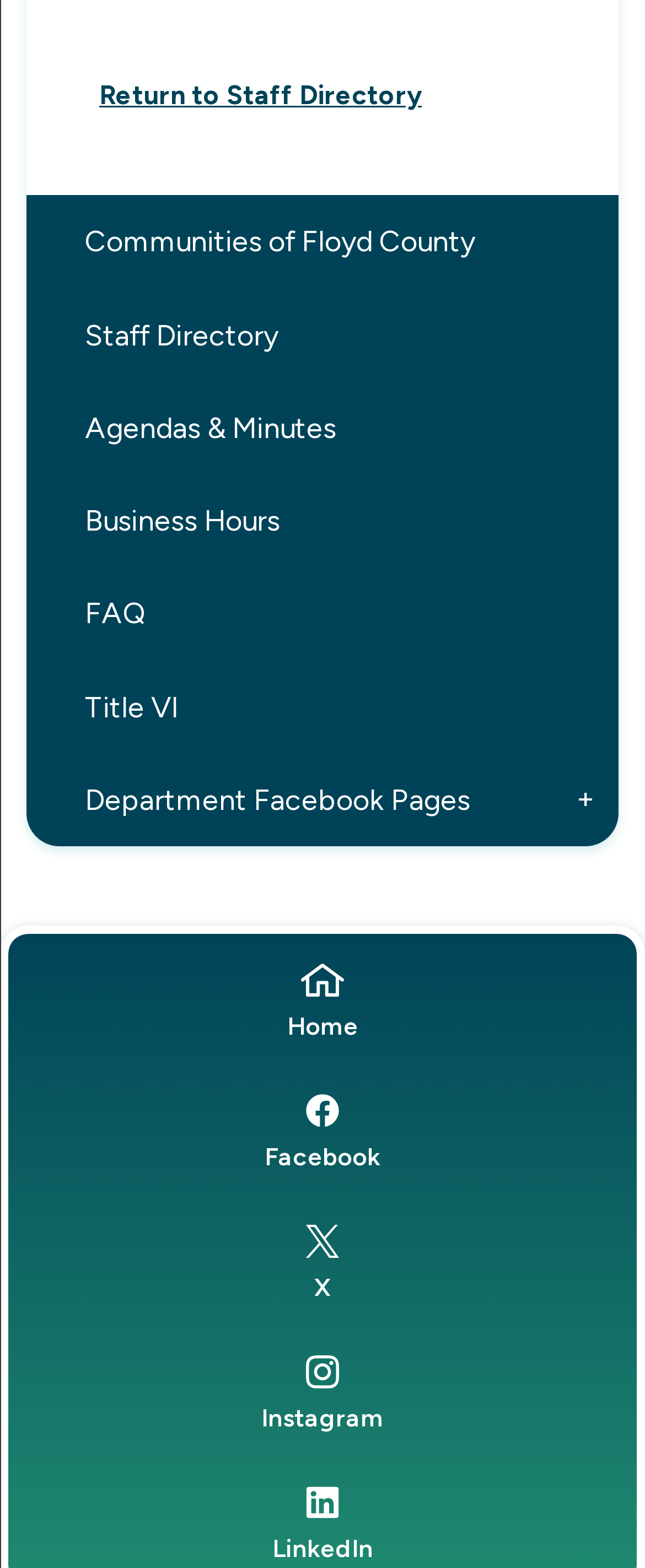From the element description Department Facebook Pages, predict the bounding box coordinates of the UI element. The coordinates must be specified in the format (top-left x, top-left y, bottom-right x, bottom-right y) and should be within the 0 to 1 range.

[0.041, 0.481, 0.959, 0.54]